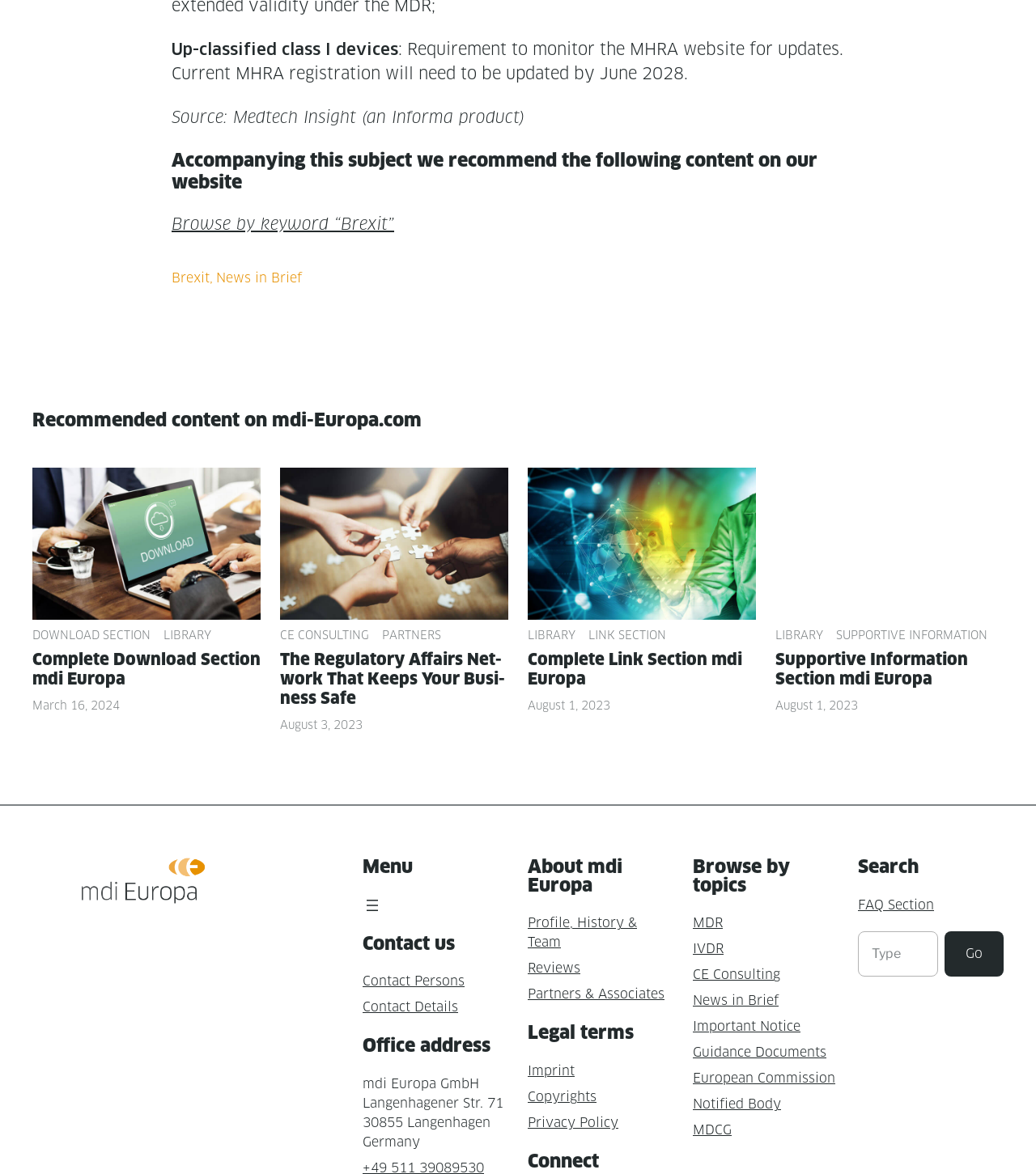Consider the image and give a detailed and elaborate answer to the question: 
What is the recommended content on mdi-Europa.com?

Based on the webpage, the recommended content on mdi-Europa.com is 'Complete Download Section' which is mentioned in the heading 'Recommended content on mdi-Europa.com'.